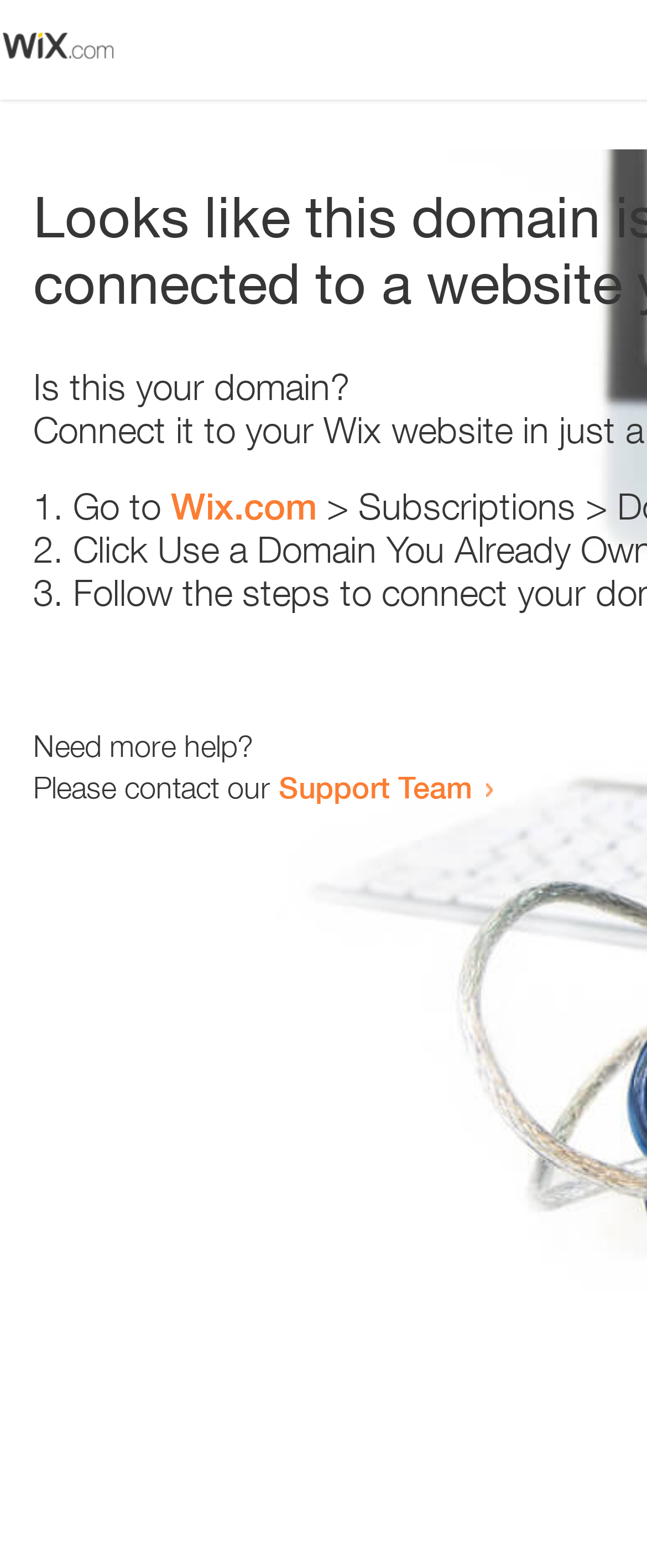Analyze the image and answer the question with as much detail as possible: 
What is the domain in question?

The webpage is asking 'Is this your domain?' which implies that the domain in question is the one being referred to.